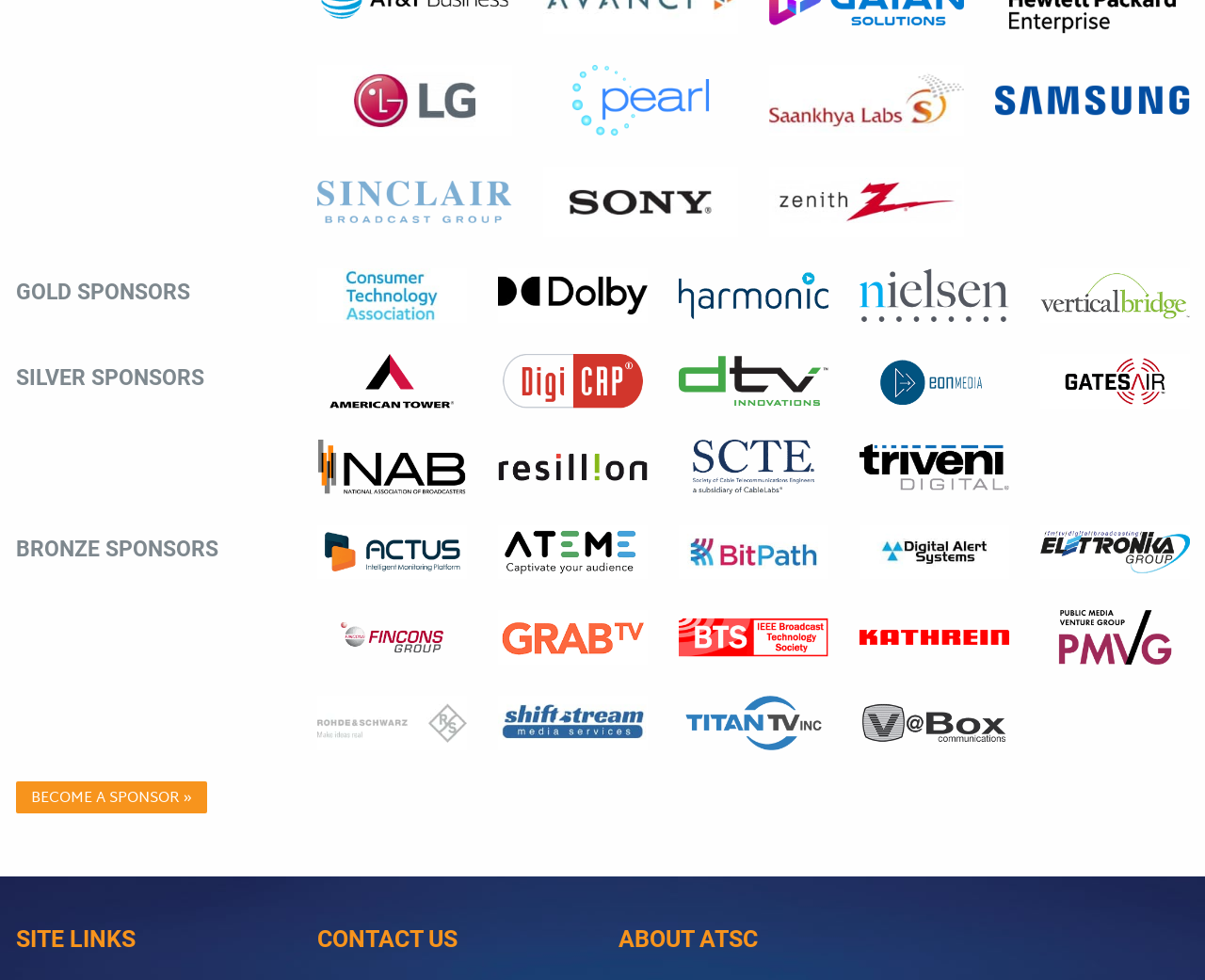Answer the question with a brief word or phrase:
What is the topmost heading on the webpage?

GOLD SPONSORS